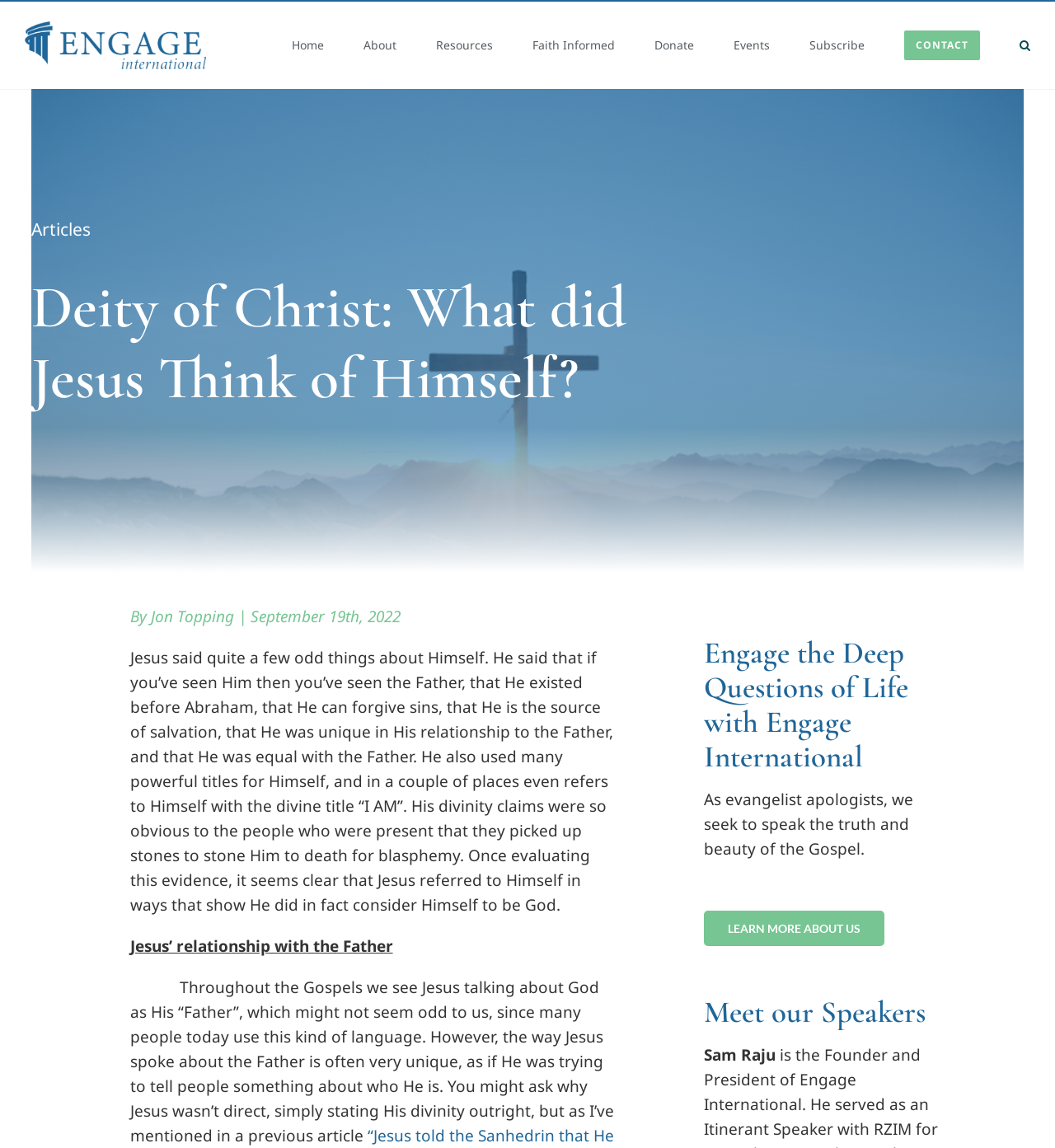Find the bounding box coordinates for the HTML element described as: "LEARN MORE ABOUT US". The coordinates should consist of four float values between 0 and 1, i.e., [left, top, right, bottom].

[0.667, 0.793, 0.838, 0.824]